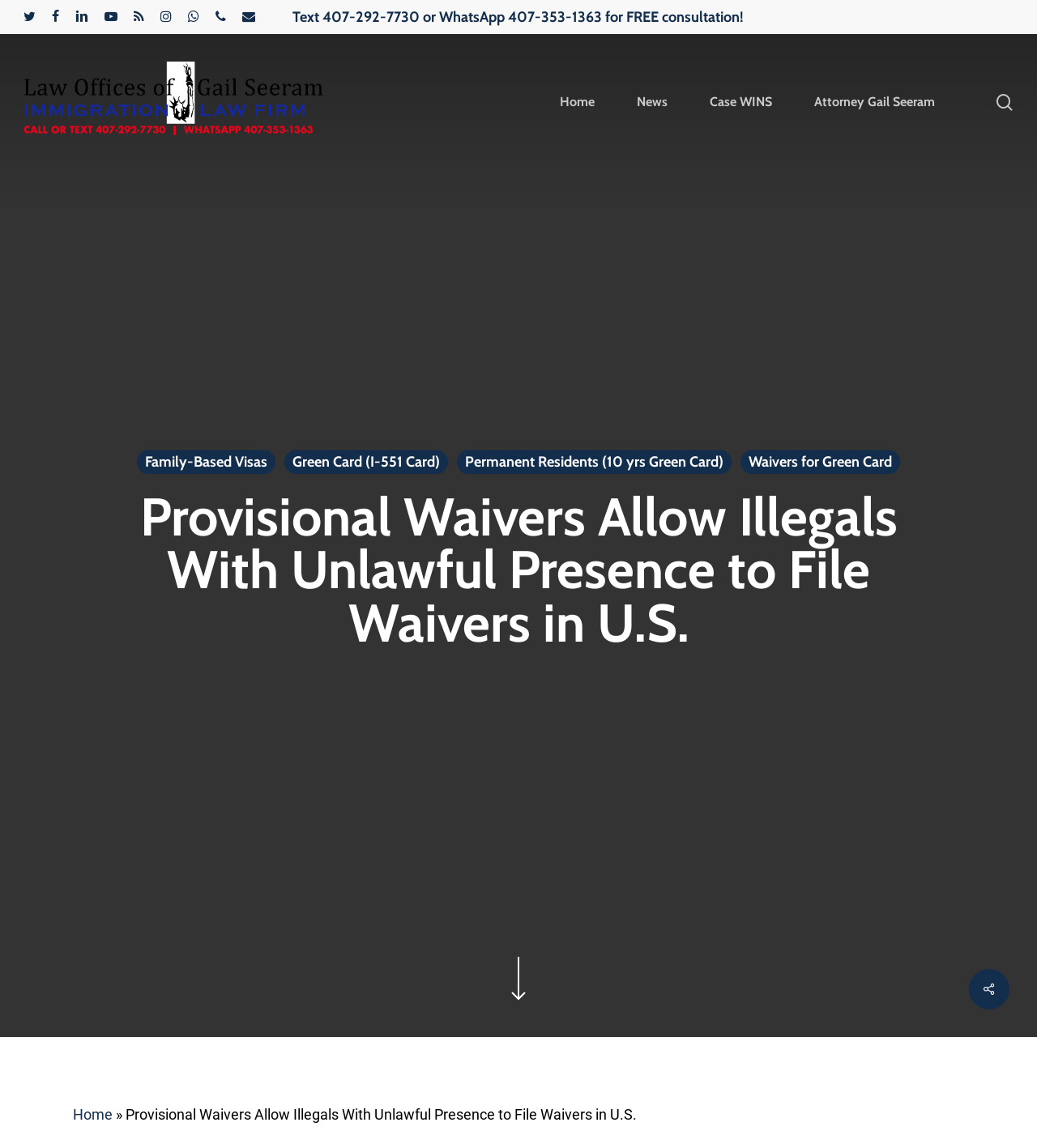Locate and extract the headline of this webpage.

Provisional Waivers Allow Illegals With Unlawful Presence to File Waivers in U.S.